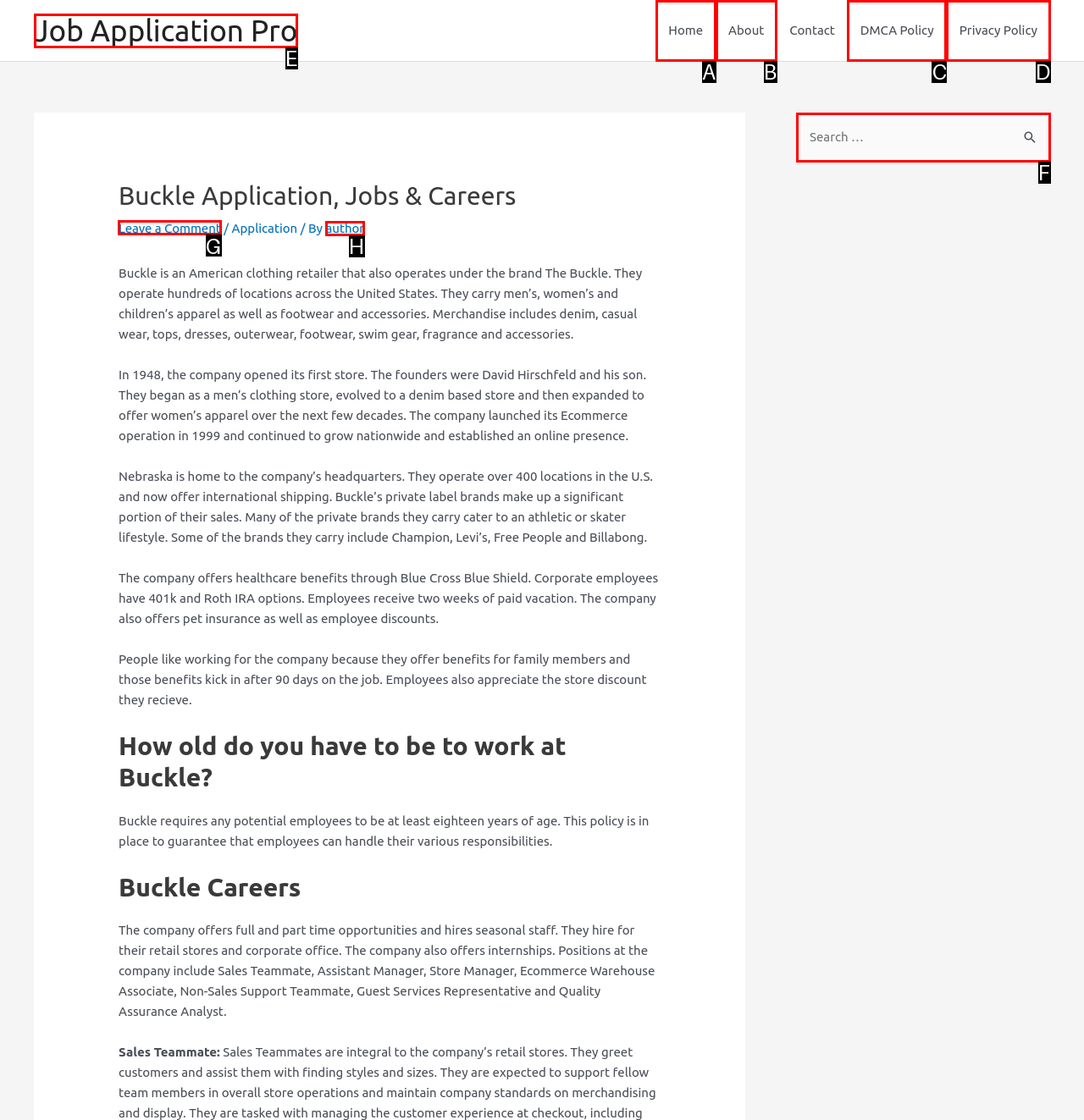Select the HTML element that needs to be clicked to perform the task: Click on the 'Leave a Comment' link. Reply with the letter of the chosen option.

G